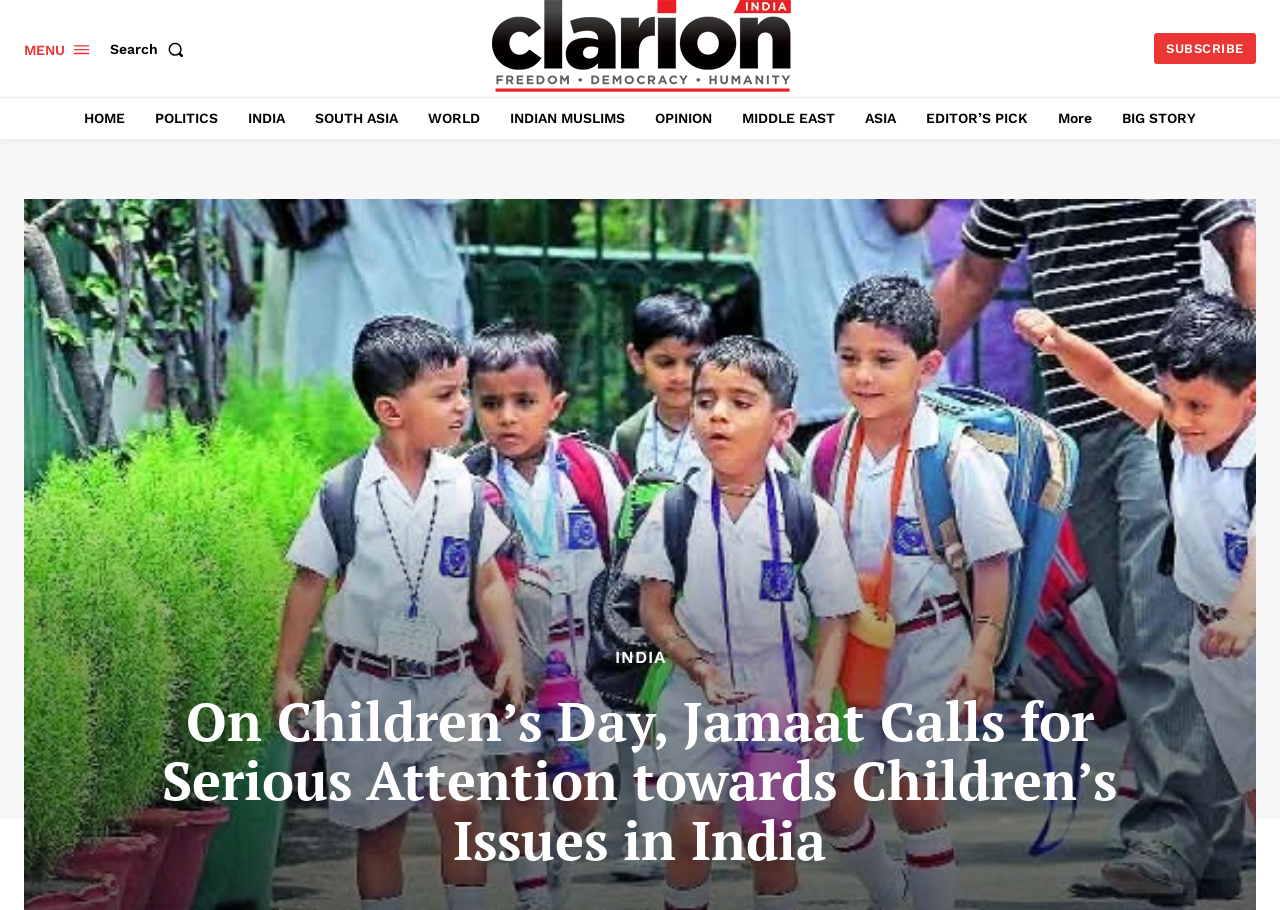Provide the bounding box coordinates of the area you need to click to execute the following instruction: "Subscribe to the newsletter".

[0.902, 0.037, 0.981, 0.07]